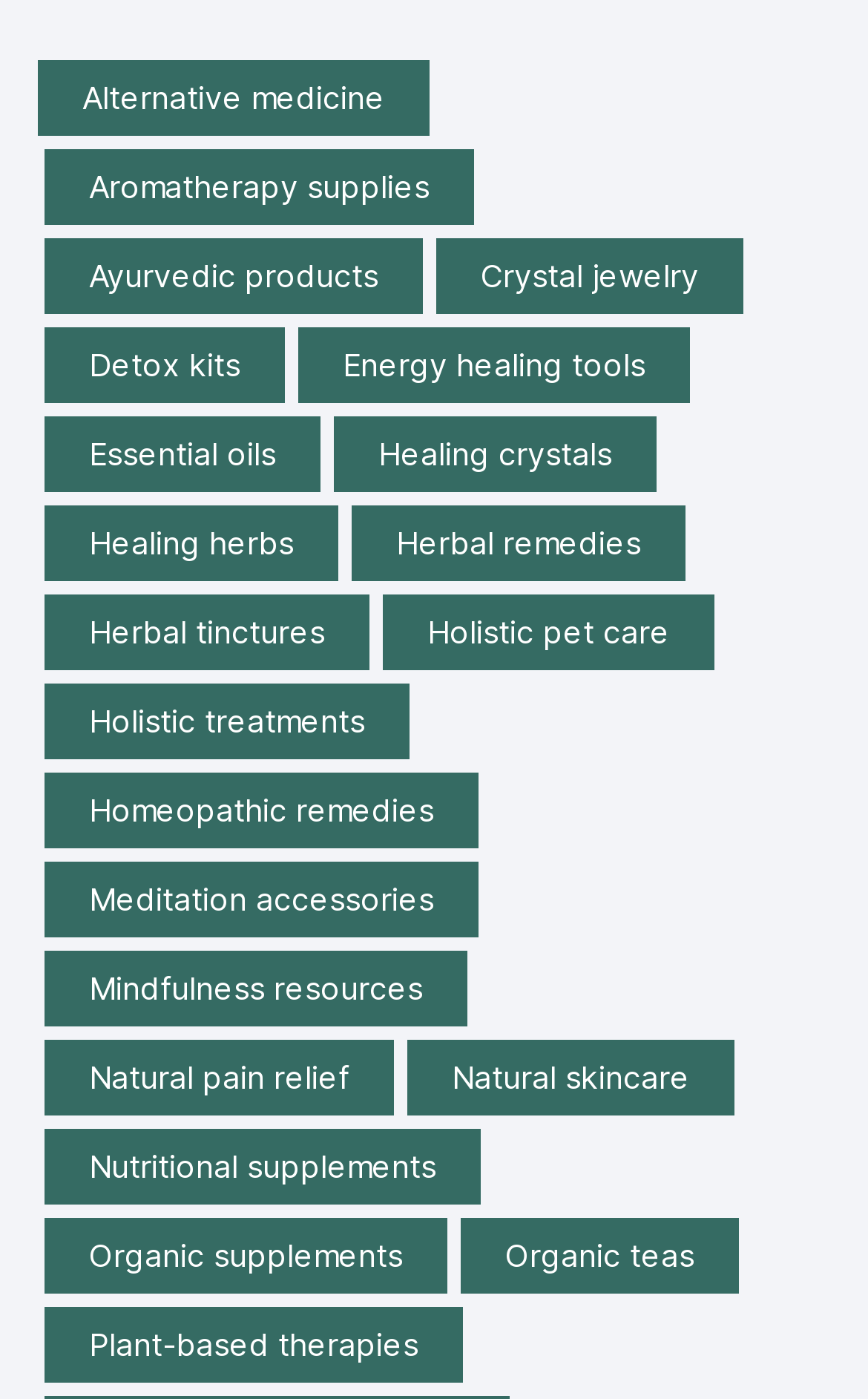Respond to the following question using a concise word or phrase: 
What is the last category of products?

Plant-based therapies